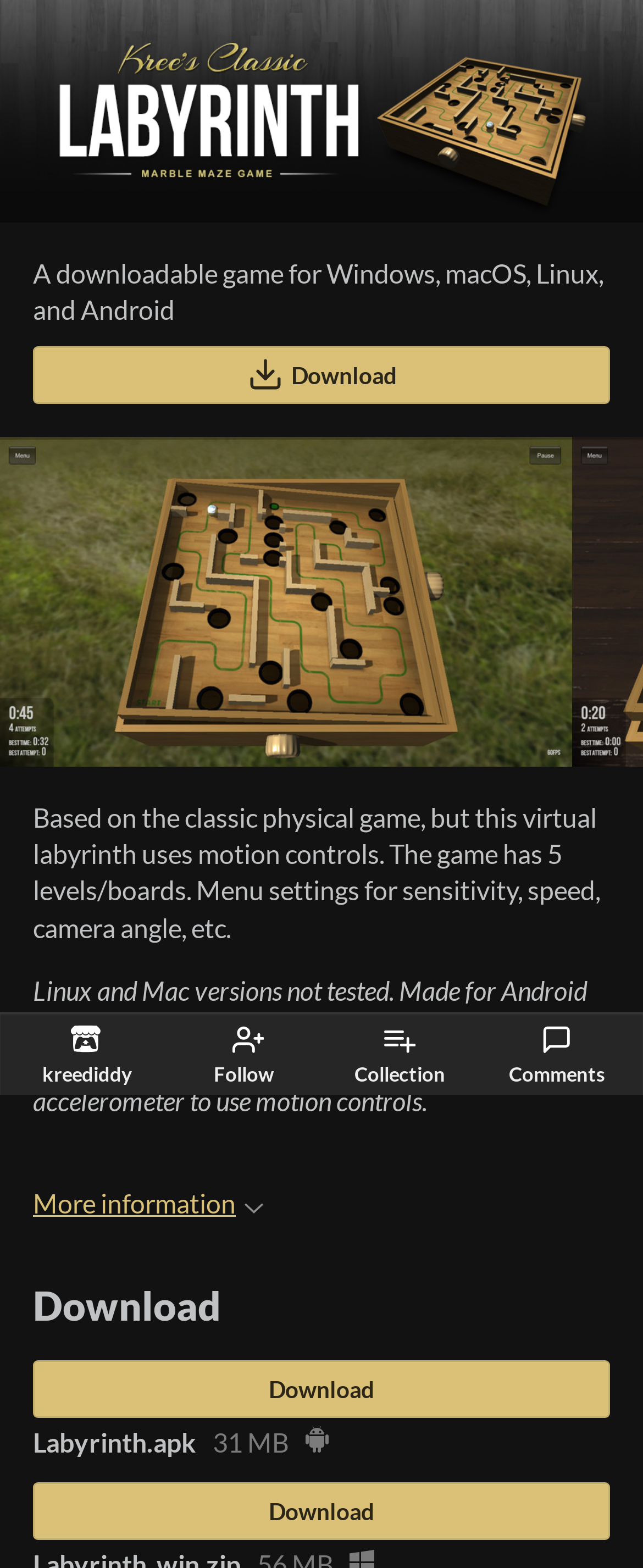Find and indicate the bounding box coordinates of the region you should select to follow the given instruction: "View more information".

[0.051, 0.757, 0.41, 0.777]